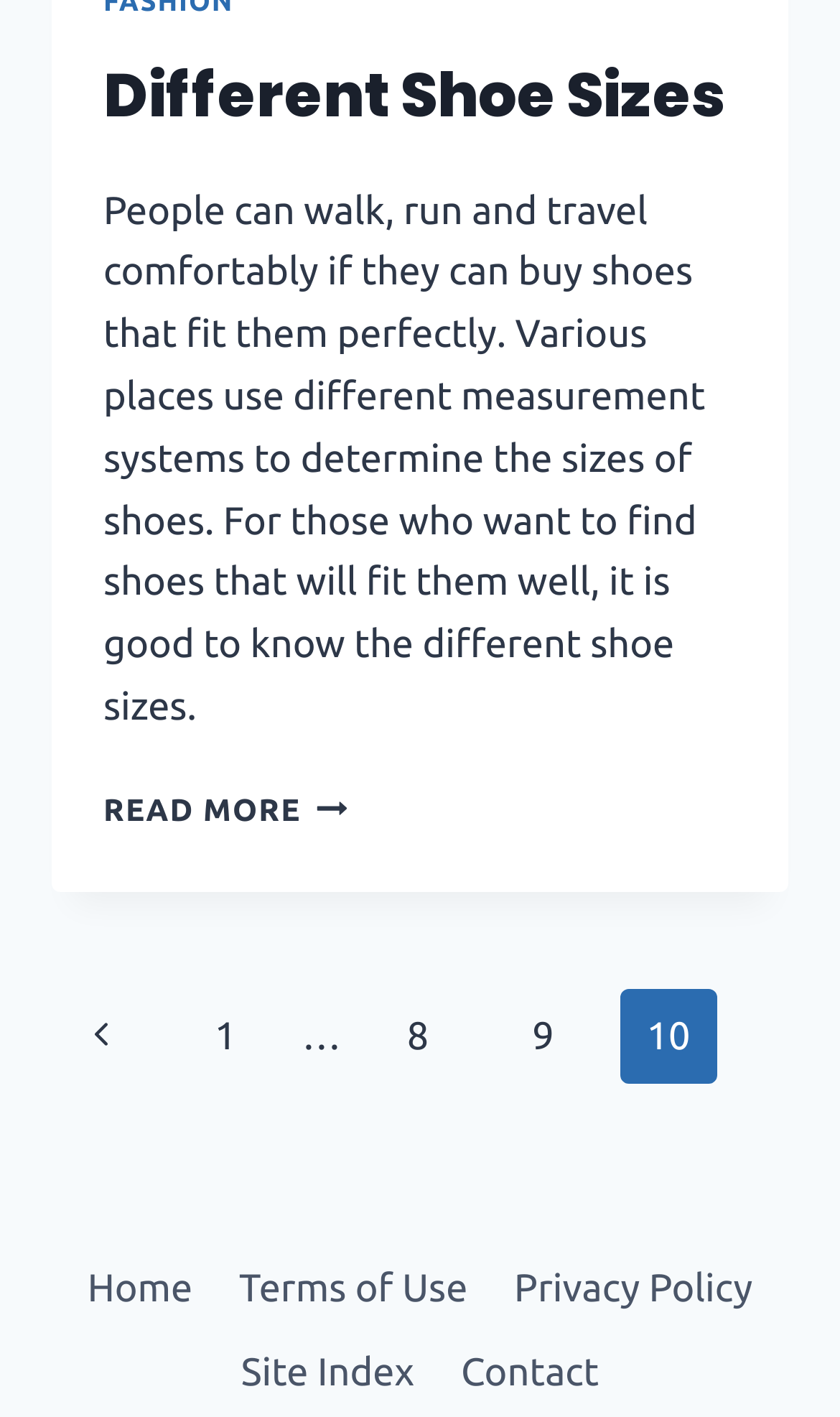What is the main topic of this webpage?
Answer the question with detailed information derived from the image.

The main topic of this webpage is shoe sizes, which is evident from the heading 'Different Shoe Sizes' and the text that follows, explaining the importance of knowing different shoe sizes for a comfortable fit.